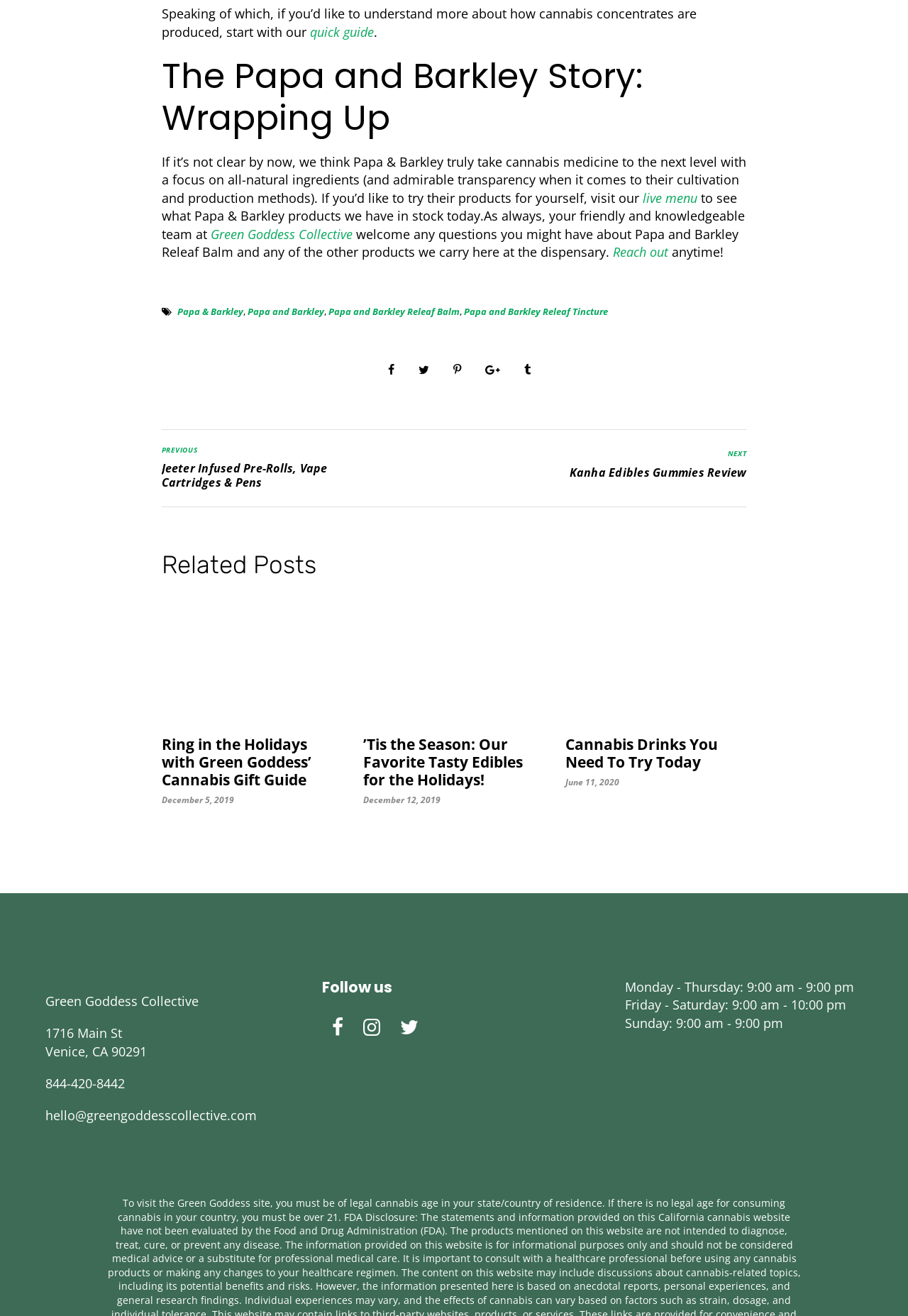What is the topic of the related post 'Cannabis Gift Guide'?
Based on the image, answer the question in a detailed manner.

The topic of the related post 'Cannabis Gift Guide' is a cannabis gift guide for the holidays, which can be inferred from the text 'Ring in the Holidays with Green Goddess’ Cannabis Gift Guide'.